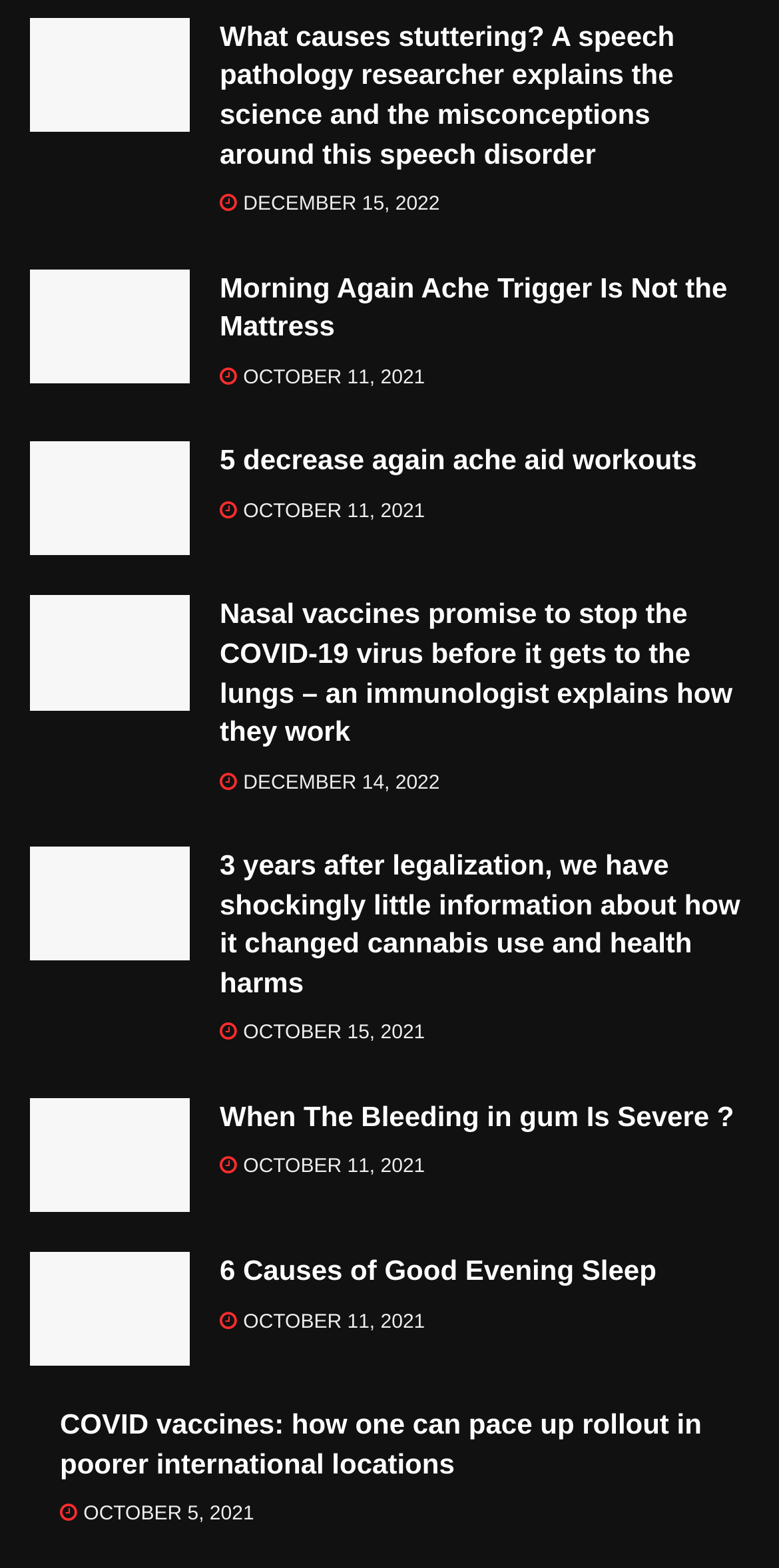What is the topic of the first article?
Using the information from the image, provide a comprehensive answer to the question.

The first article is about stuttering, as indicated by the heading 'What causes stuttering? A speech pathology researcher explains the science and the misconceptions around this speech disorder'.